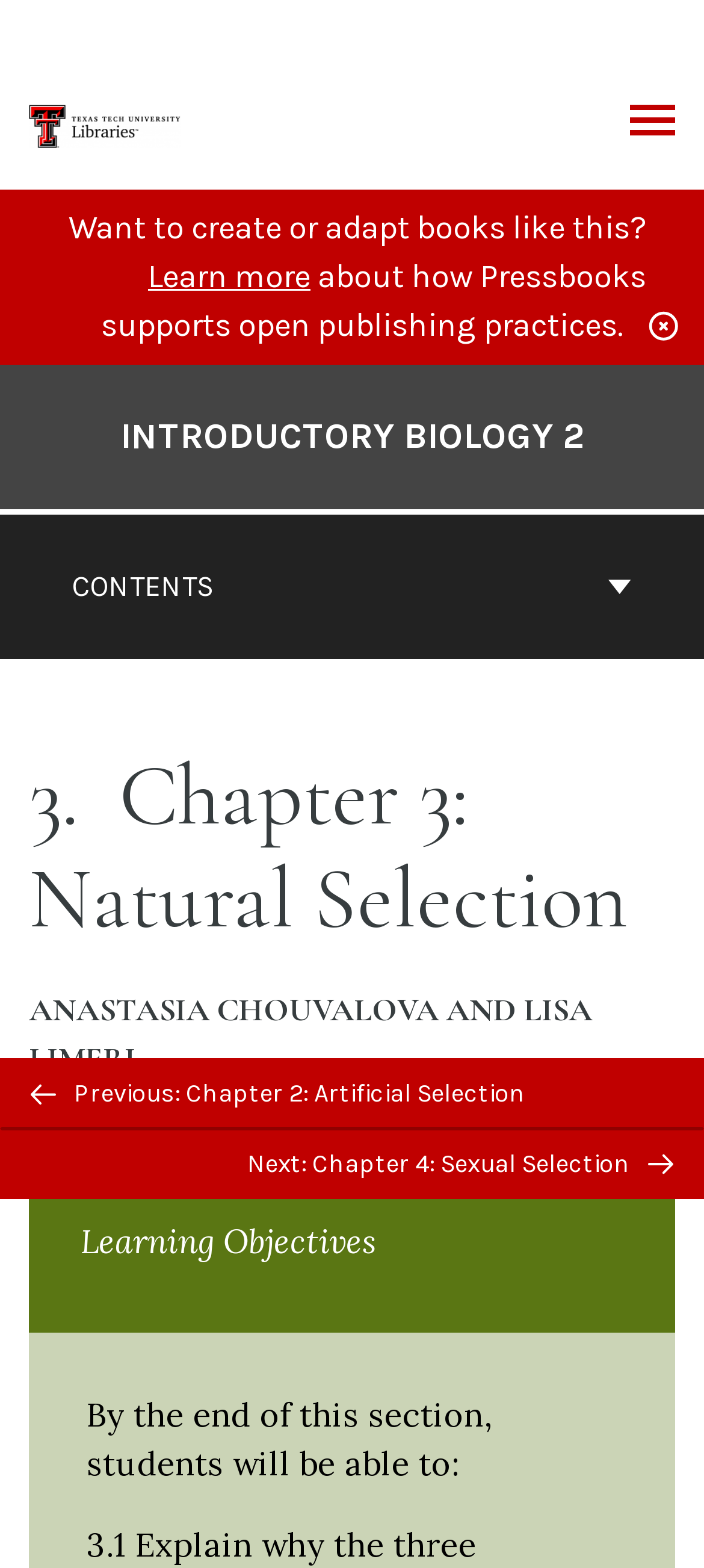Predict the bounding box coordinates of the area that should be clicked to accomplish the following instruction: "Go to the cover page of Introductory Biology 2". The bounding box coordinates should consist of four float numbers between 0 and 1, i.e., [left, top, right, bottom].

[0.171, 0.261, 0.829, 0.296]